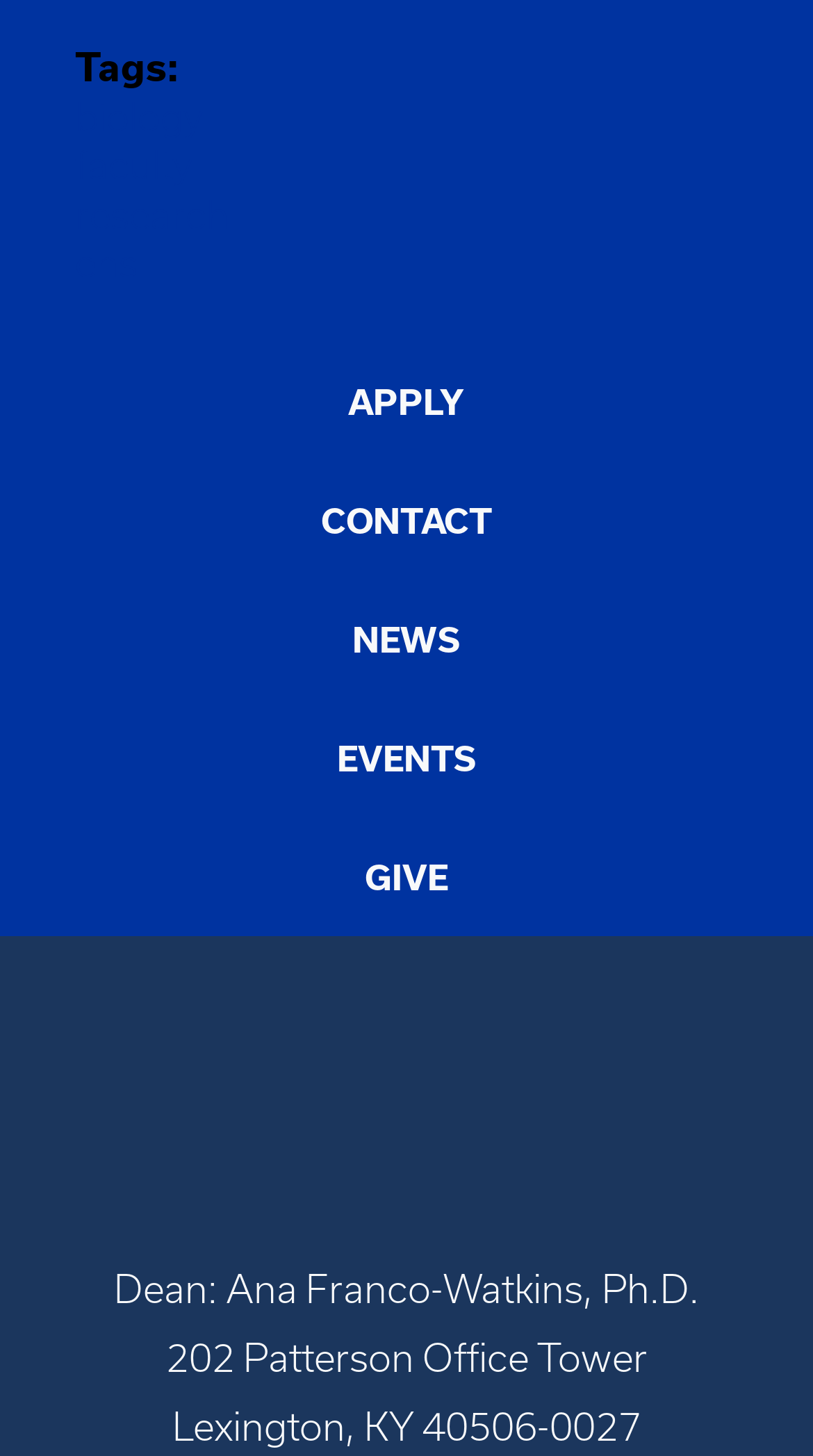Please determine the bounding box coordinates of the element's region to click for the following instruction: "visit the biology page".

[0.092, 0.064, 0.251, 0.096]